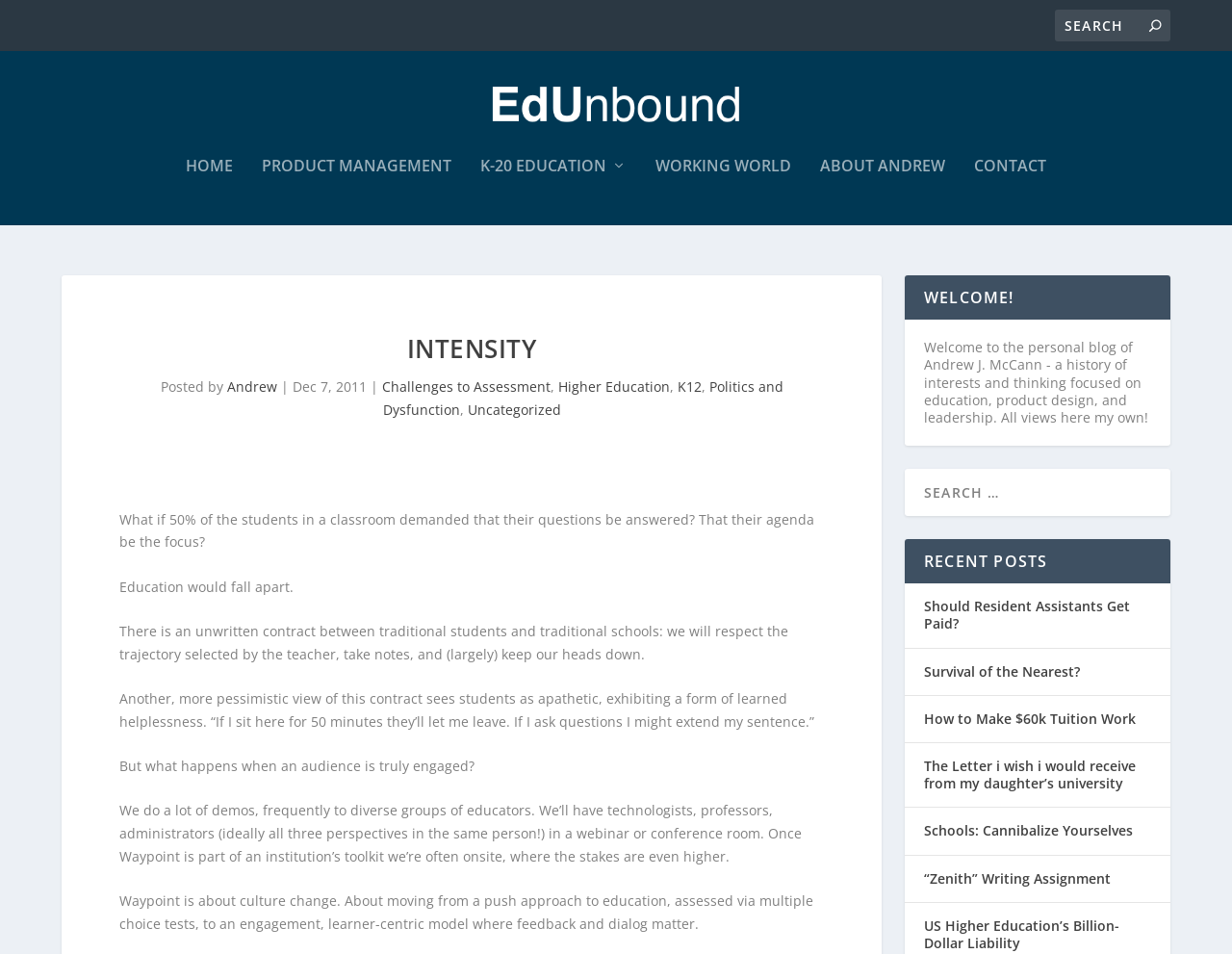What is the purpose of Waypoint? Observe the screenshot and provide a one-word or short phrase answer.

Culture change in education